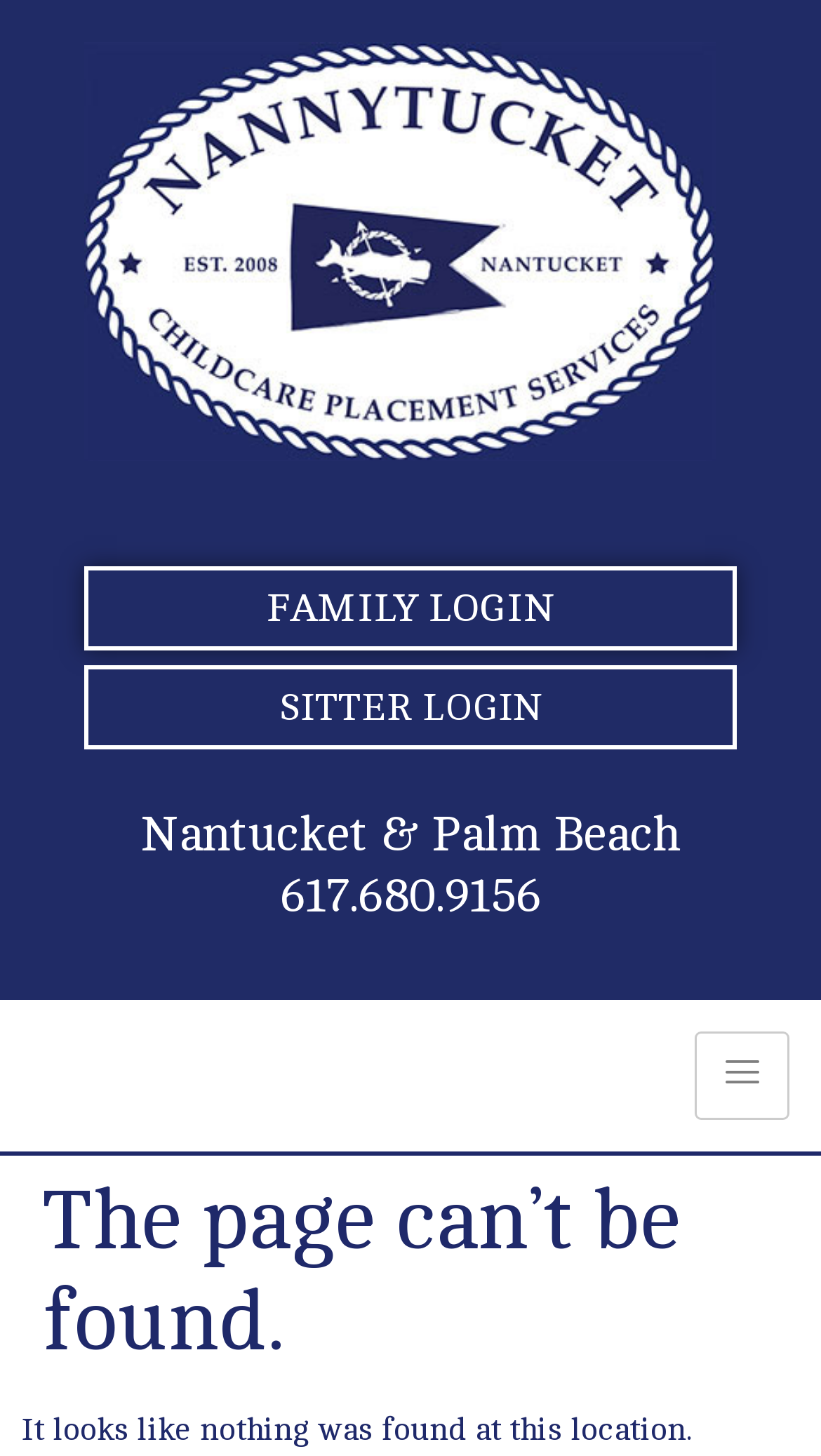What is the status of the page?
Please provide a single word or phrase as the answer based on the screenshot.

Not found